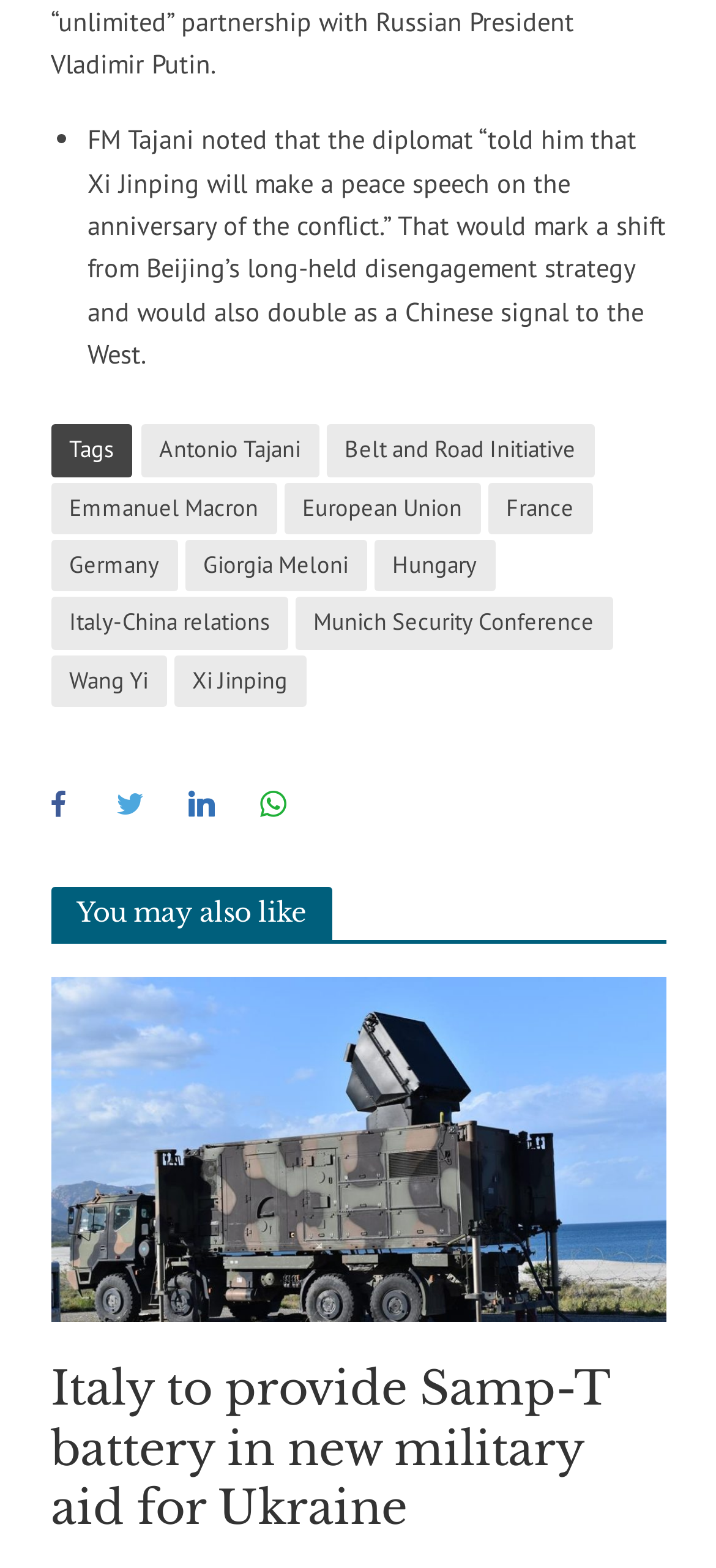What is the title of the recommended article?
Using the details shown in the screenshot, provide a comprehensive answer to the question.

The recommended article, indicated by the heading element with ID 755, has a title that matches the link text 'Italy to provide Samp-T battery in new military aid for Ukraine', which suggests that this is the title of the recommended article.